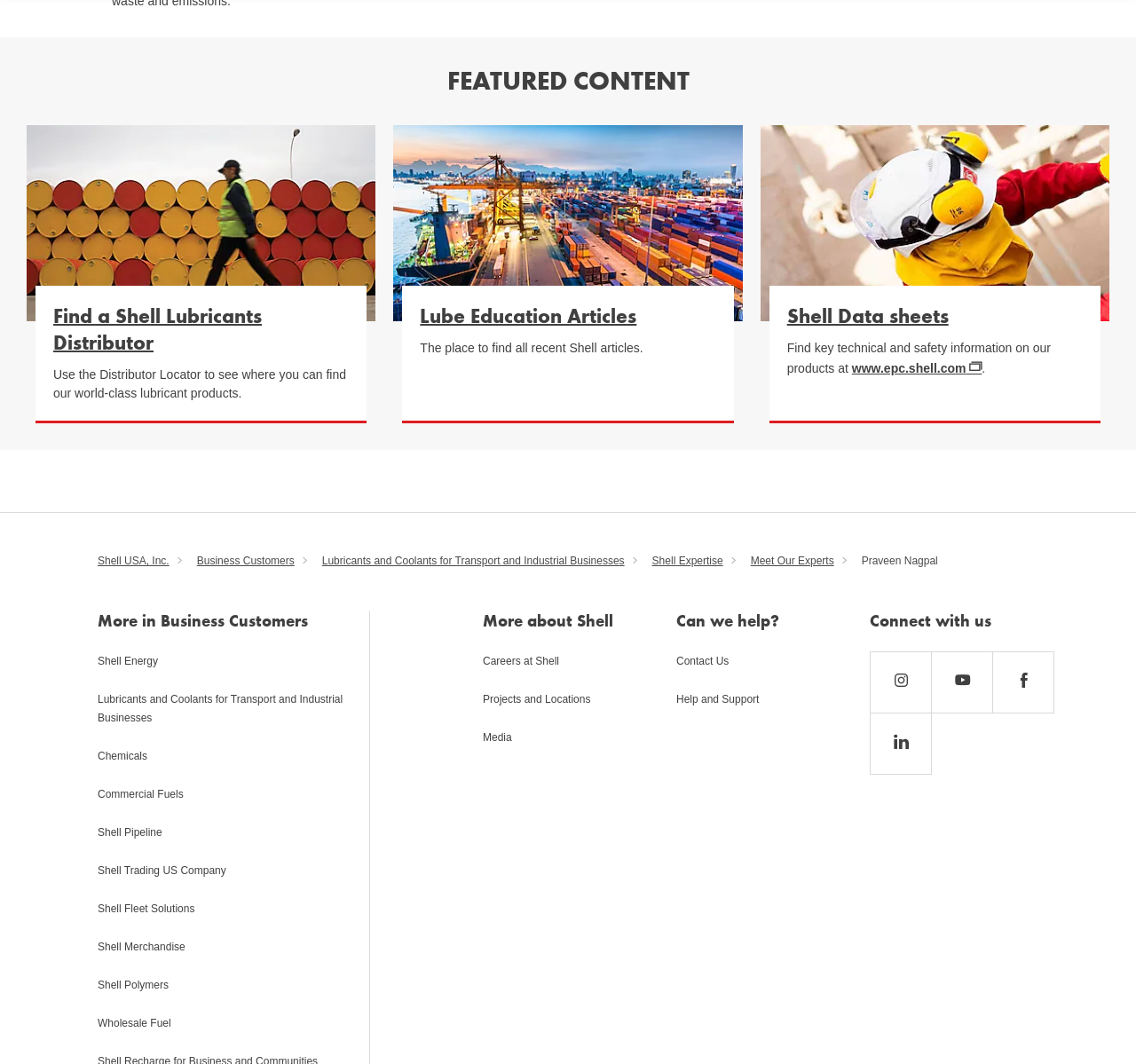Find the bounding box of the UI element described as follows: "Contact Us".

[0.595, 0.612, 0.758, 0.63]